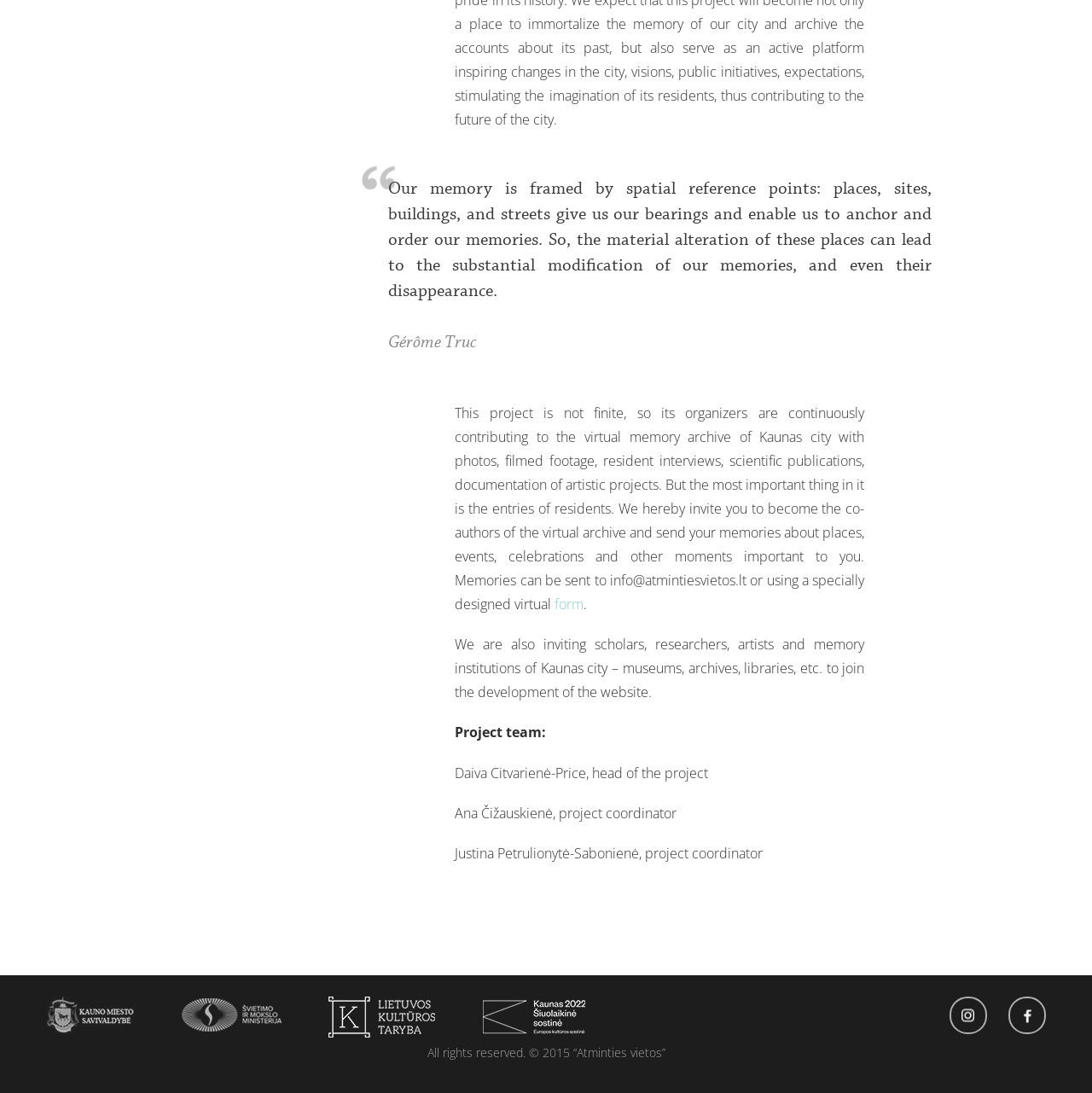From the details in the image, provide a thorough response to the question: What is the name of the virtual archive?

The text mentions that the project is creating a virtual memory archive of Kaunas city, and the footer of the page displays the name 'Atminties vietos'.